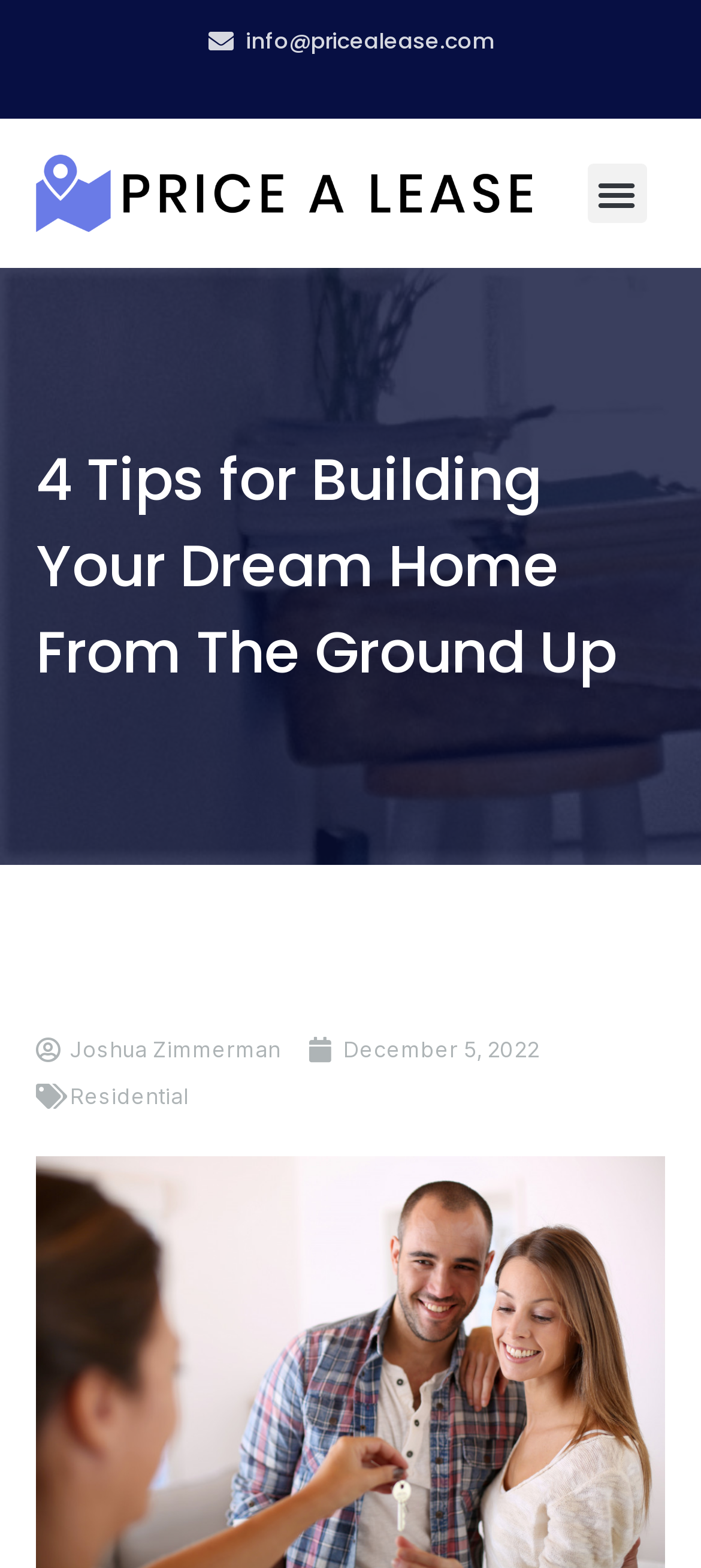From the webpage screenshot, predict the bounding box of the UI element that matches this description: "Joshua Zimmerman".

[0.051, 0.654, 0.4, 0.685]